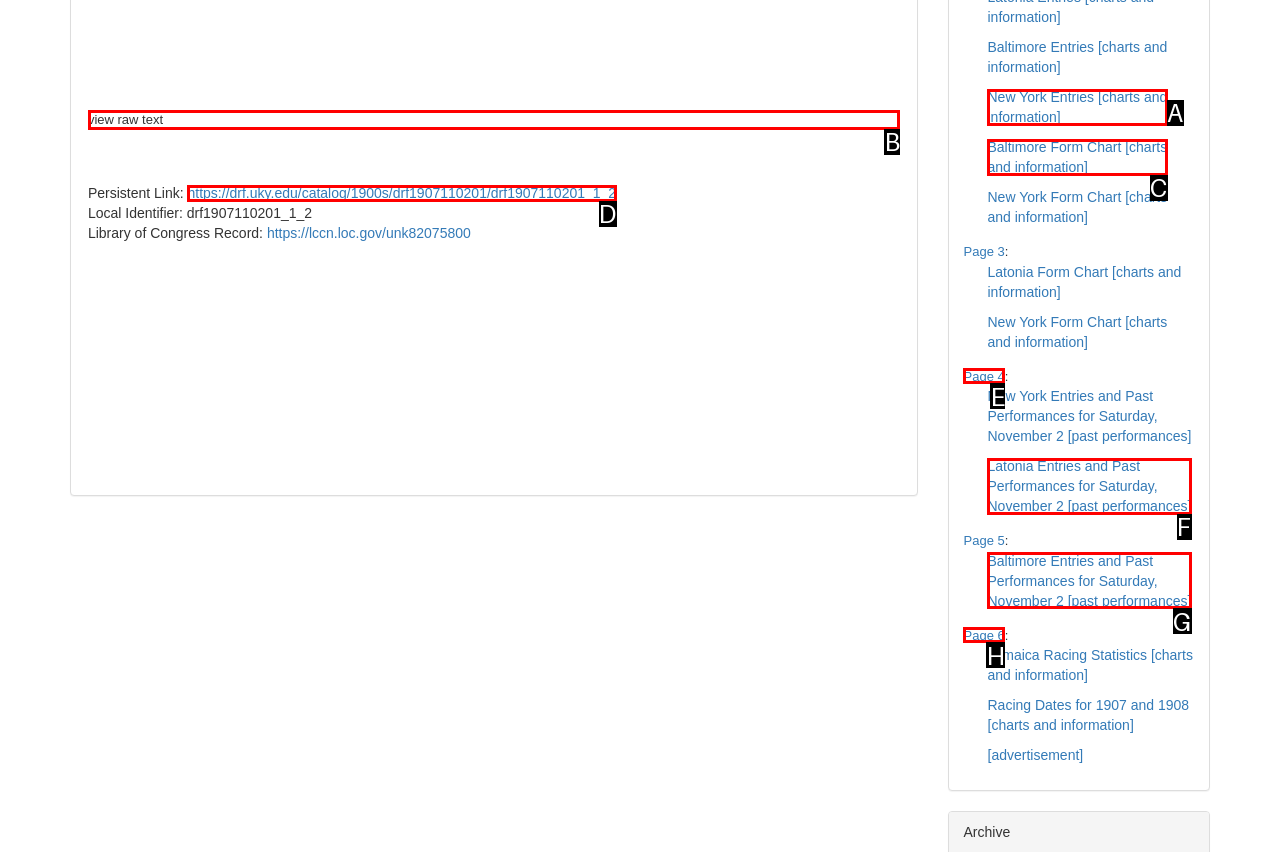Indicate the UI element to click to perform the task: View raw text. Reply with the letter corresponding to the chosen element.

B